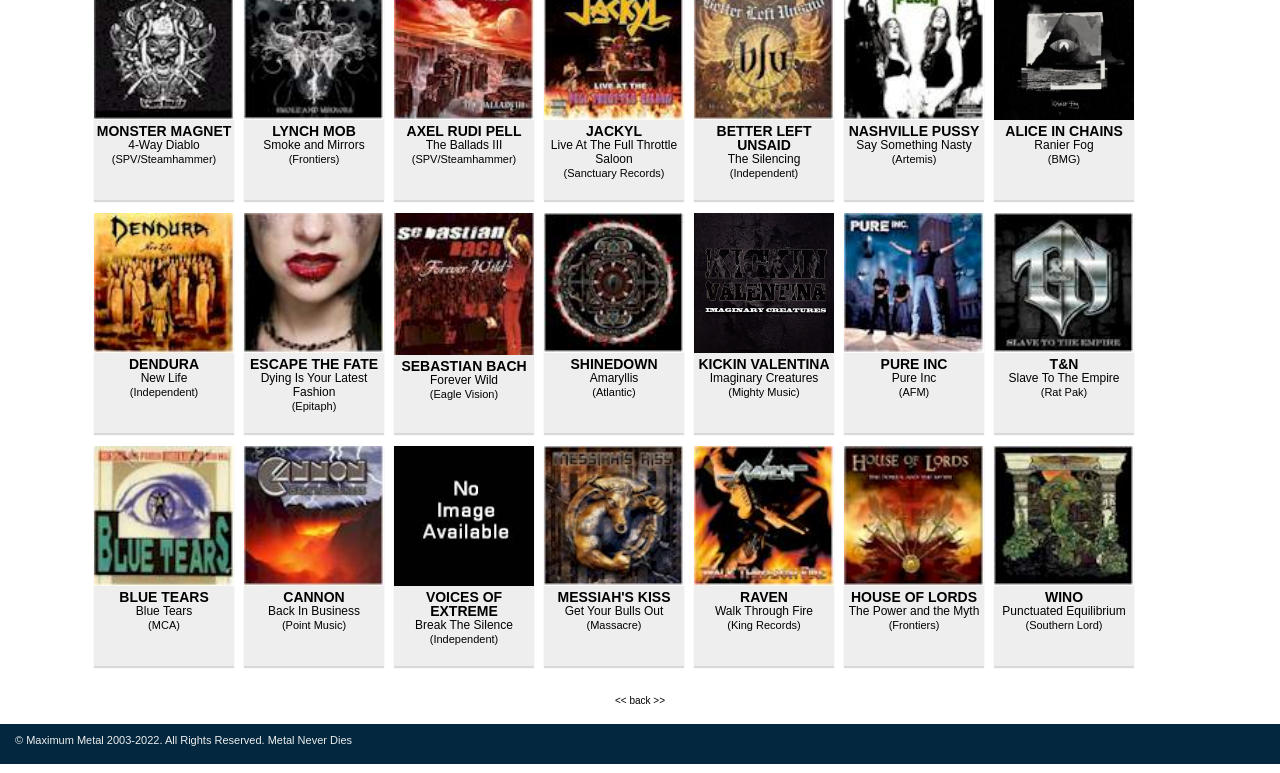Determine the bounding box coordinates for the region that must be clicked to execute the following instruction: "Learn more about BLUE TEARS".

[0.093, 0.762, 0.163, 0.783]